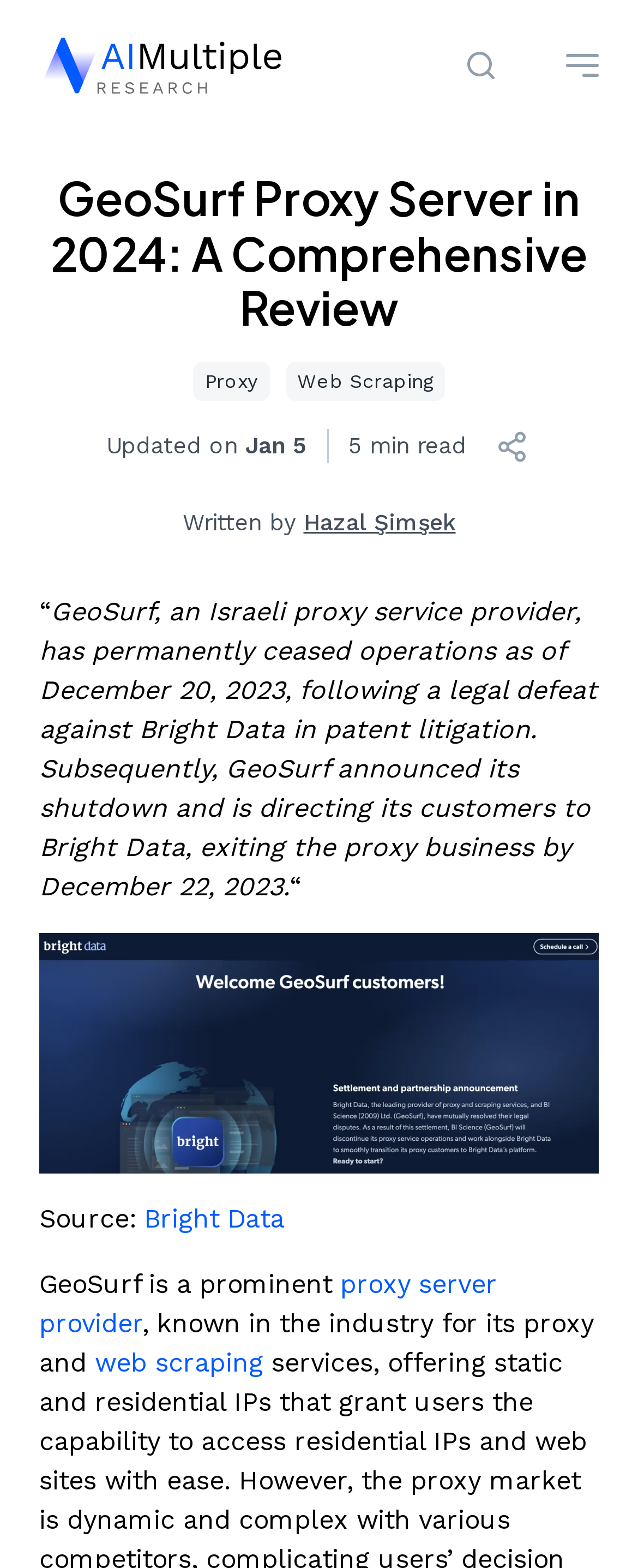Can you specify the bounding box coordinates of the area that needs to be clicked to fulfill the following instruction: "Subscribe to the newsletter"?

[0.062, 0.935, 0.938, 0.975]